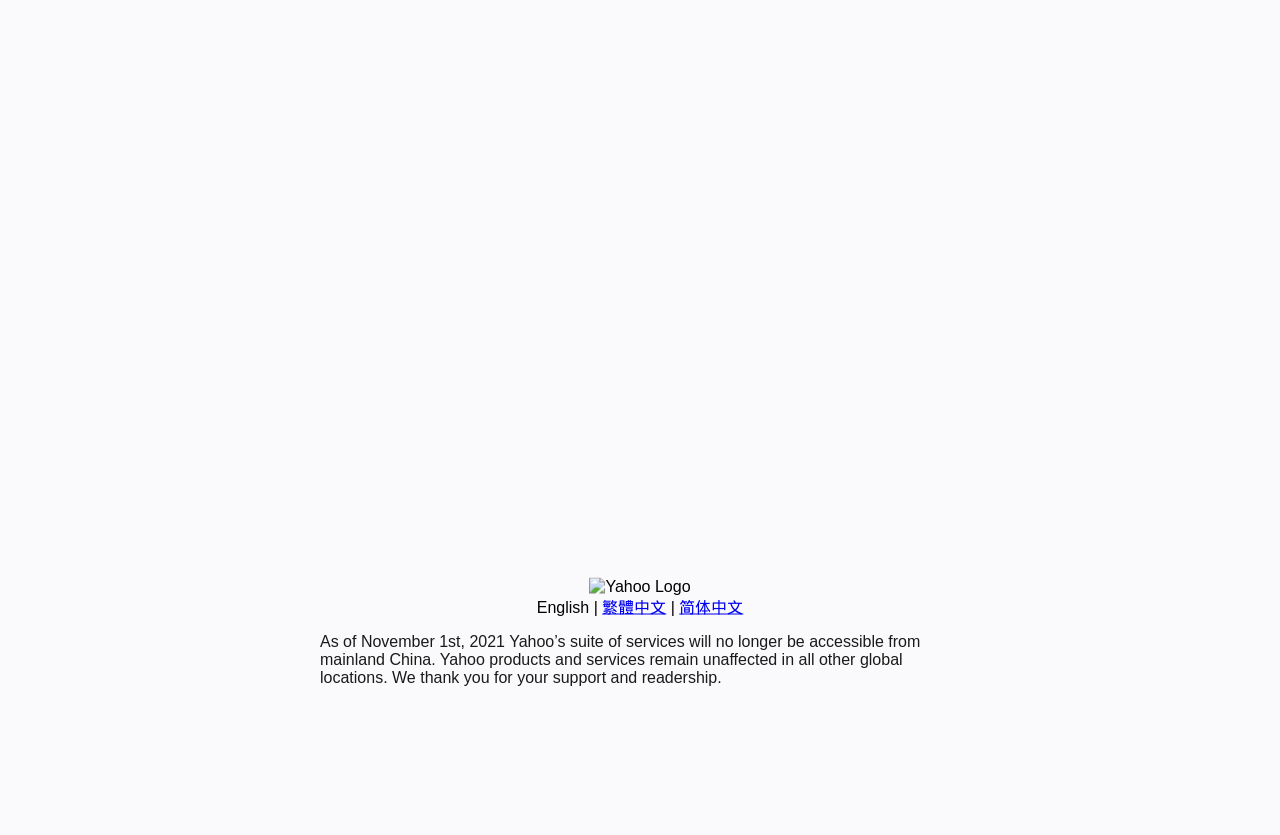Provide the bounding box coordinates of the HTML element described by the text: "繁體中文".

[0.47, 0.717, 0.52, 0.737]